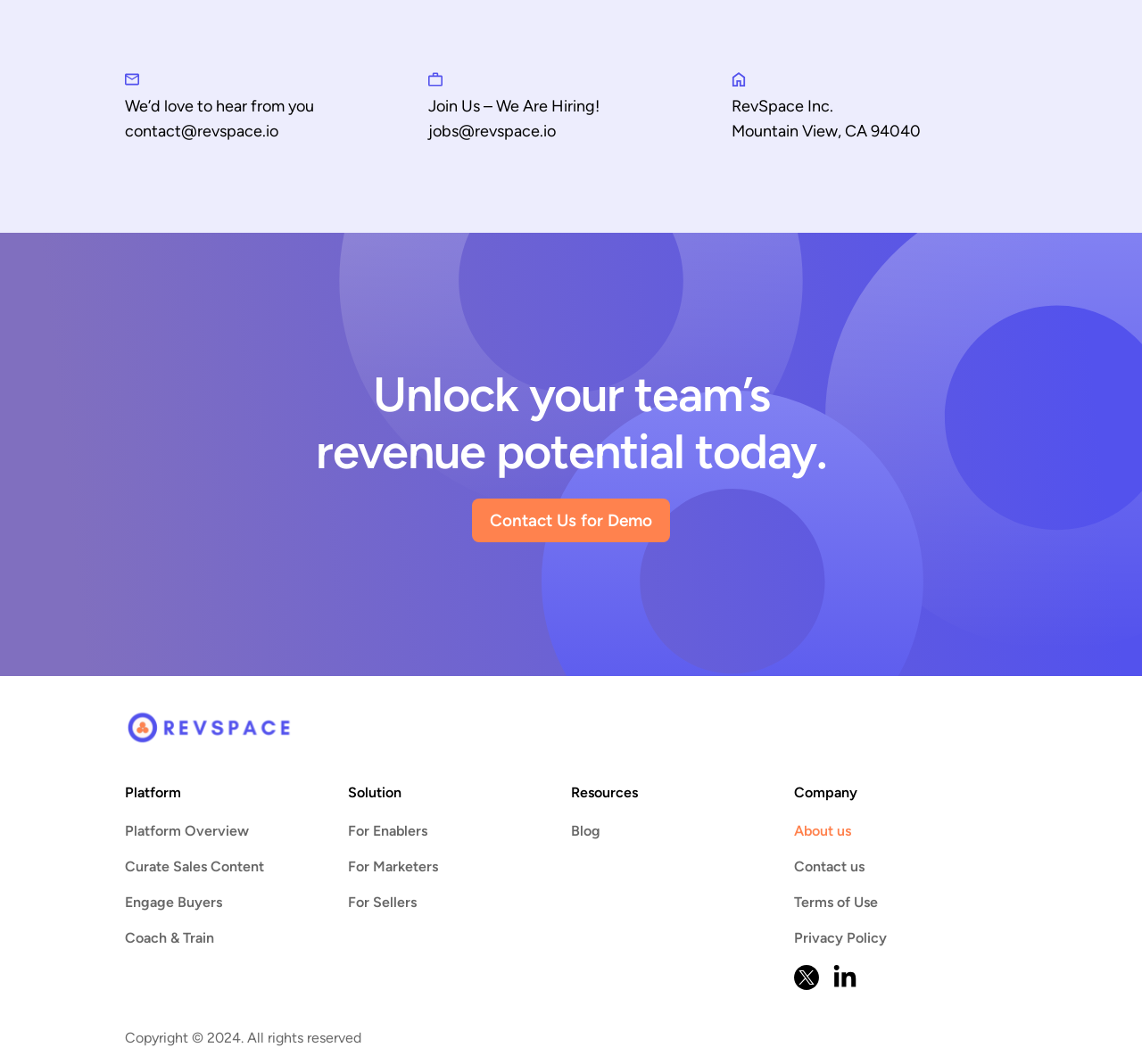Please identify the coordinates of the bounding box for the clickable region that will accomplish this instruction: "Learn more about the platform".

[0.109, 0.773, 0.305, 0.79]